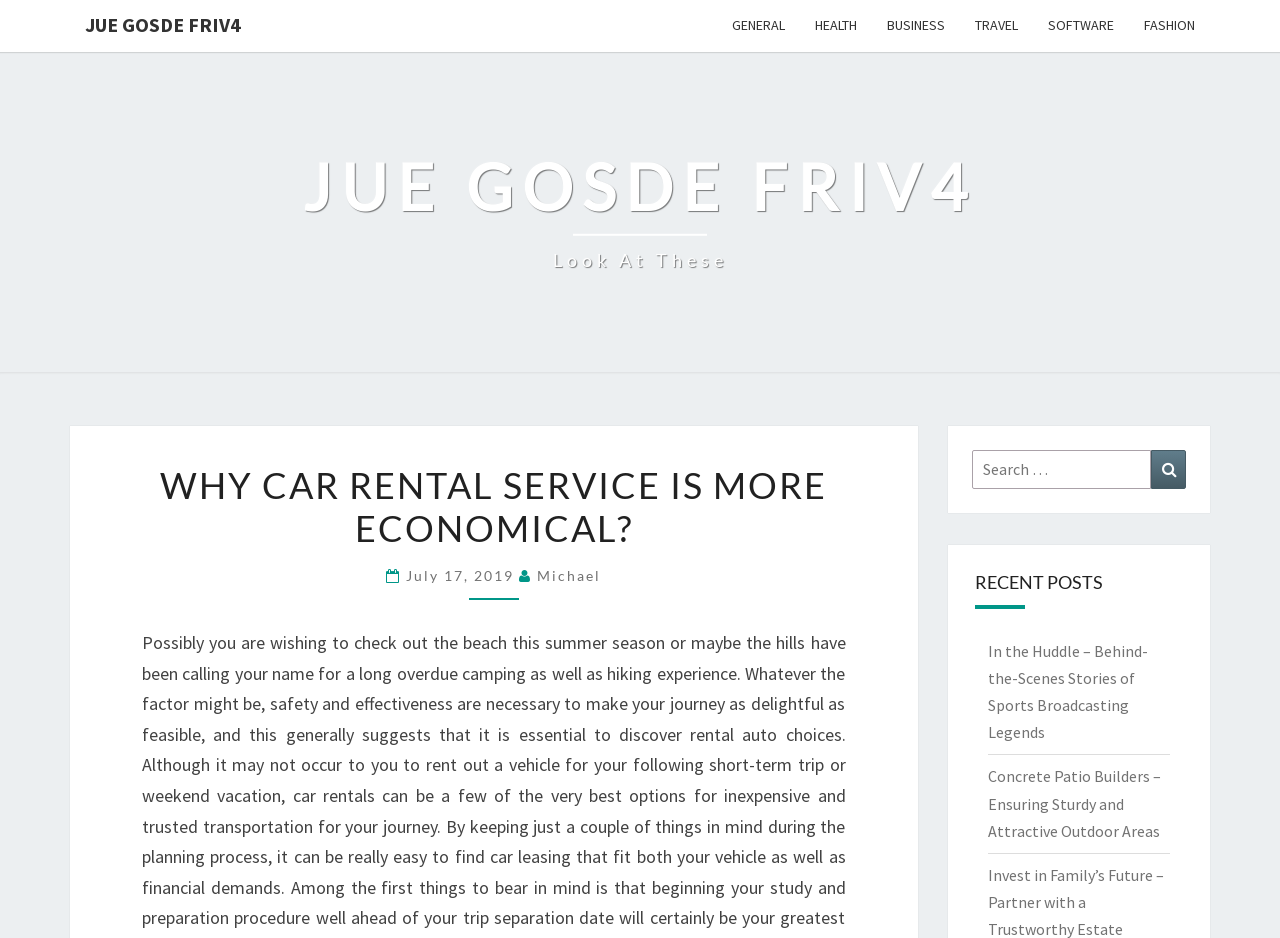What is the first category link?
Using the information presented in the image, please offer a detailed response to the question.

The first category link is 'JUE GOSDE FRIV4' which is located at the top left of the webpage with a bounding box coordinate of [0.055, 0.0, 0.2, 0.053].